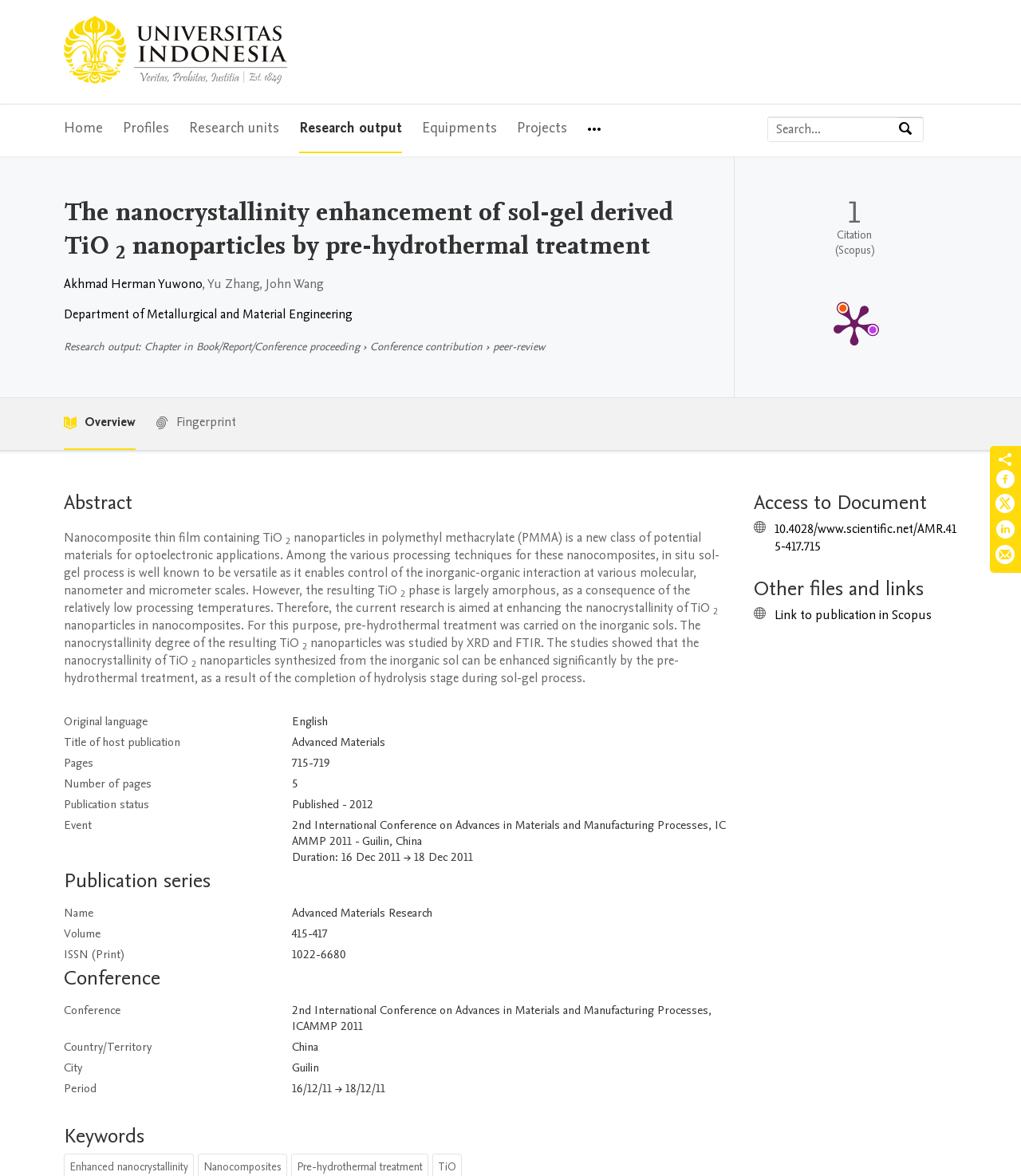Please identify the bounding box coordinates of the region to click in order to complete the given instruction: "Read the abstract". The coordinates should be four float numbers between 0 and 1, i.e., [left, top, right, bottom].

[0.062, 0.416, 0.712, 0.439]